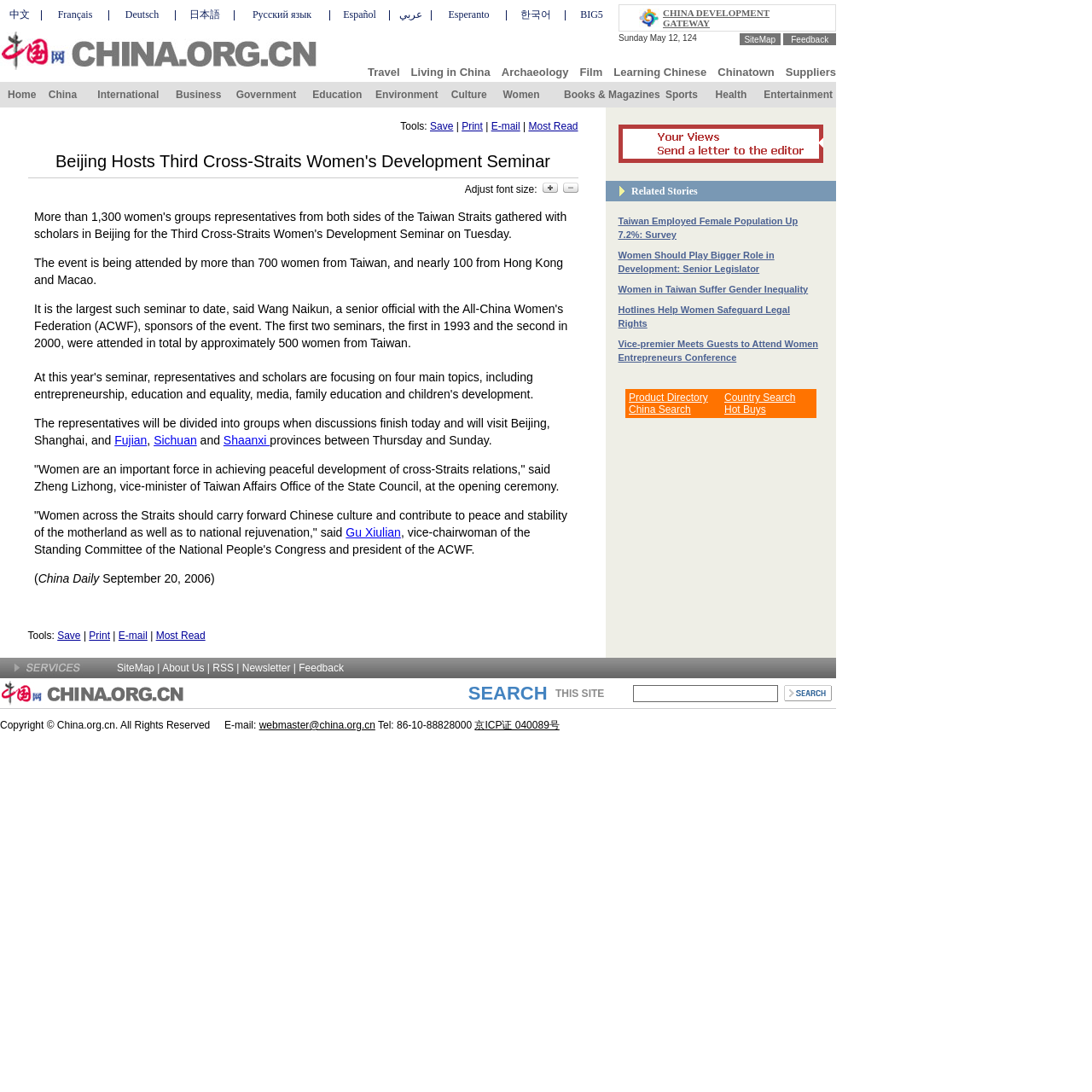Please identify the bounding box coordinates of the element on the webpage that should be clicked to follow this instruction: "Provide Feedback". The bounding box coordinates should be given as four float numbers between 0 and 1, formatted as [left, top, right, bottom].

[0.724, 0.032, 0.759, 0.04]